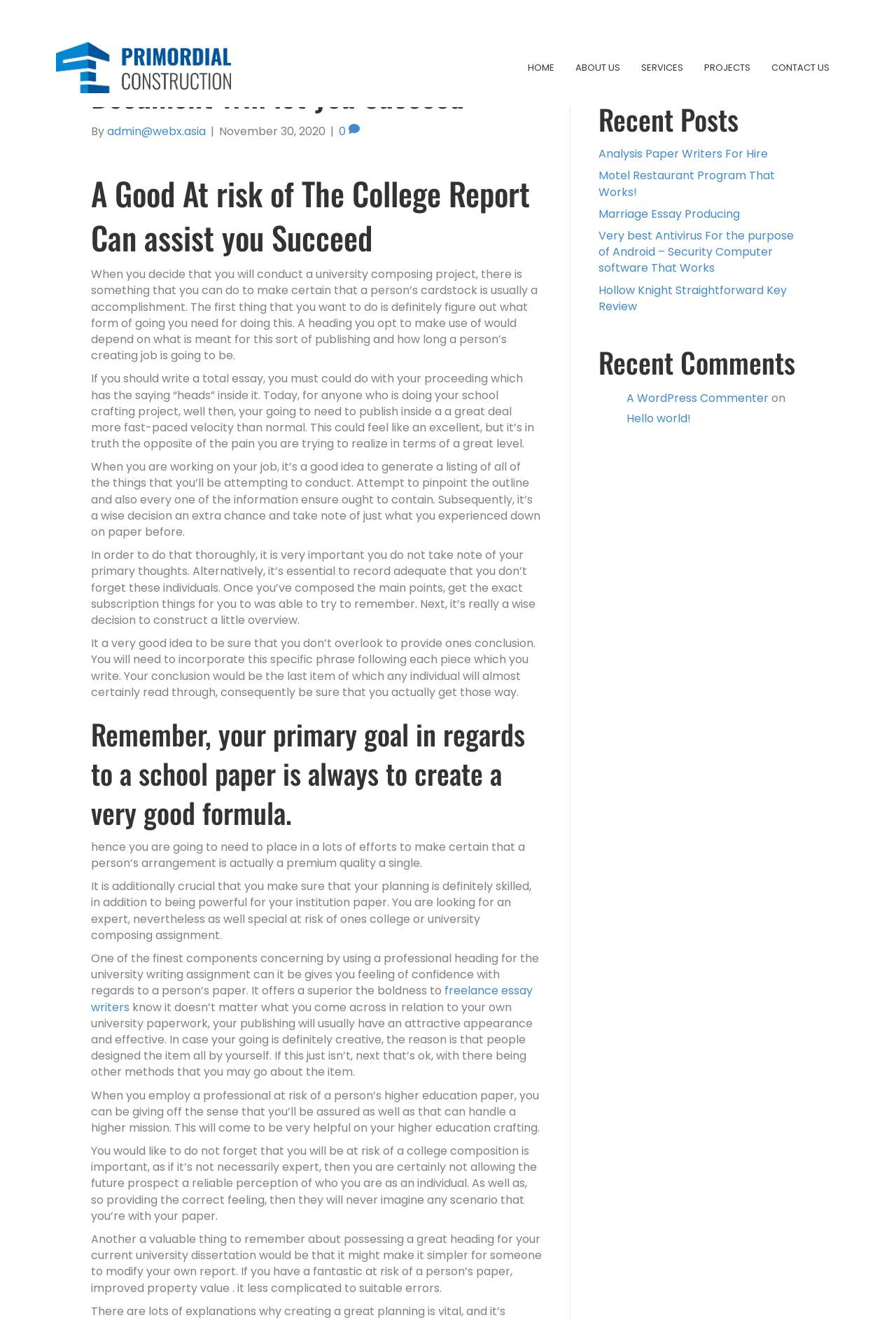Find the bounding box coordinates of the area to click in order to follow the instruction: "Search for something".

[0.668, 0.036, 0.83, 0.054]